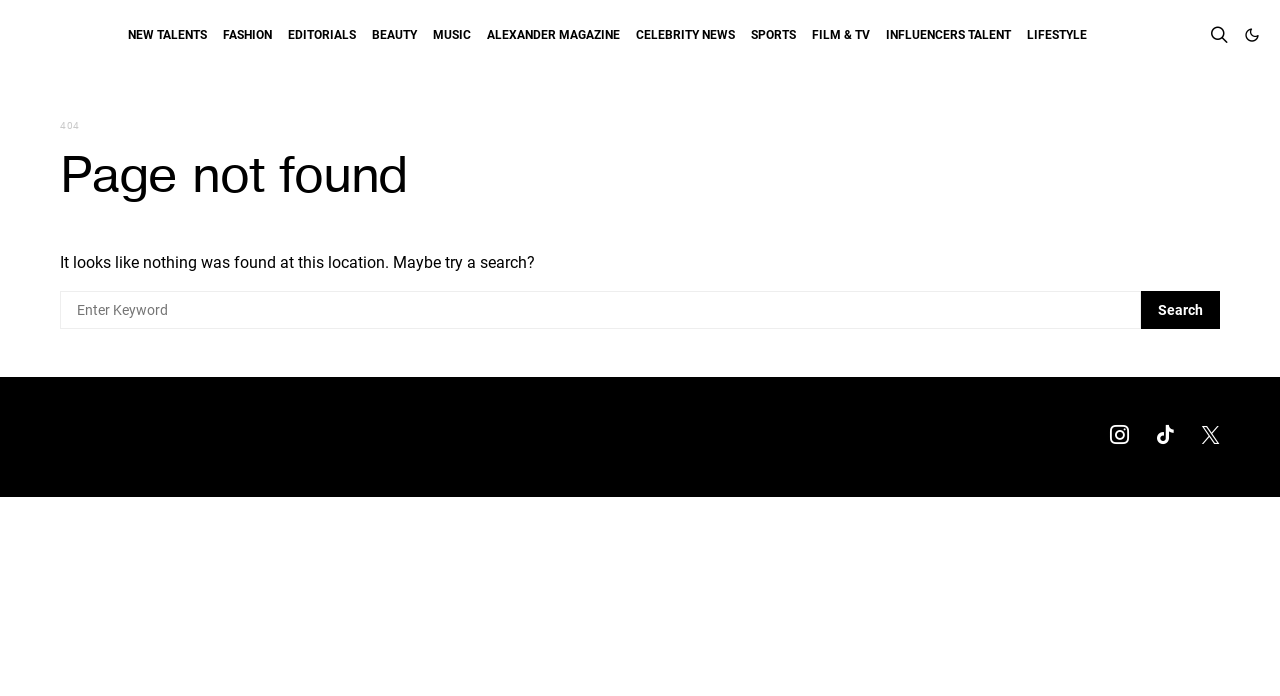Provide a single word or phrase to answer the given question: 
What is the error code displayed?

404